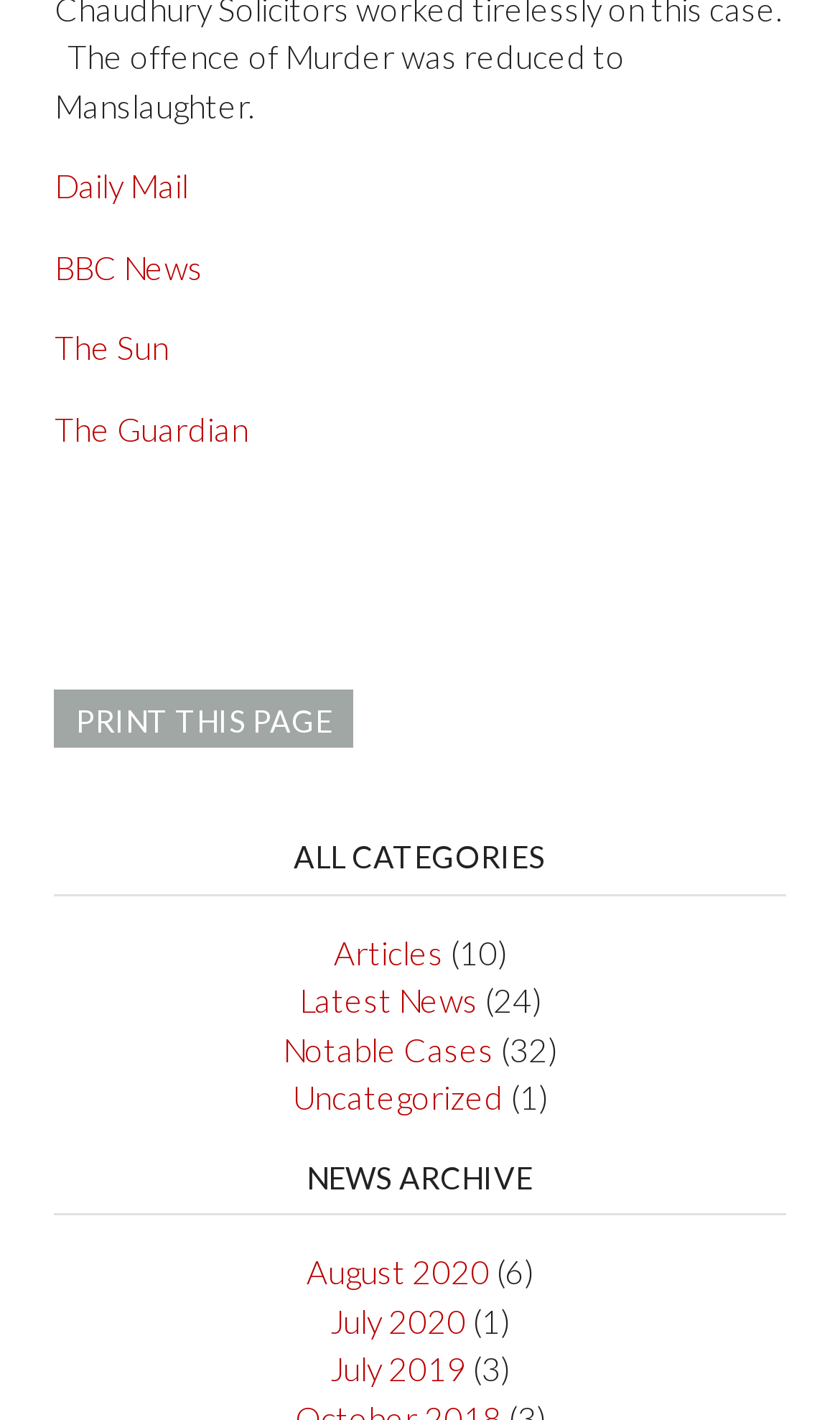Refer to the element description Notable Cases and identify the corresponding bounding box in the screenshot. Format the coordinates as (top-left x, top-left y, bottom-right x, bottom-right y) with values in the range of 0 to 1.

[0.337, 0.725, 0.588, 0.752]